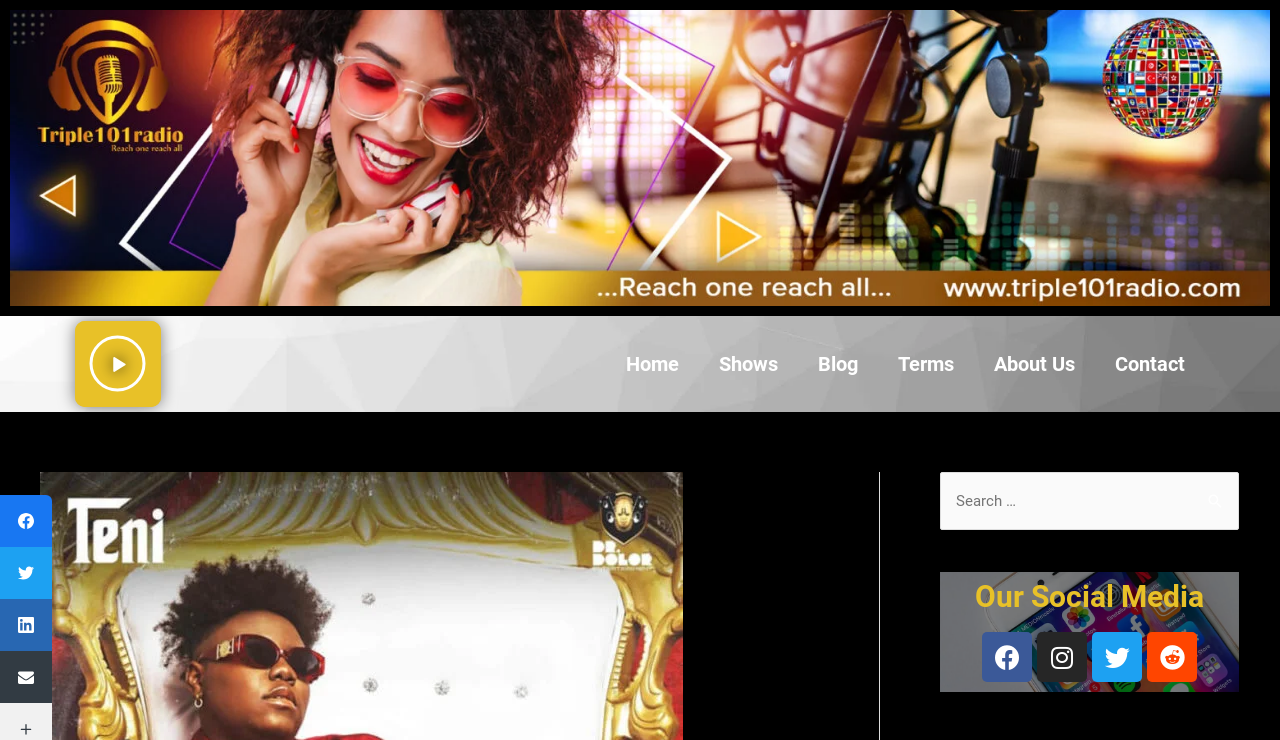How many social media links are there?
Refer to the screenshot and respond with a concise word or phrase.

4